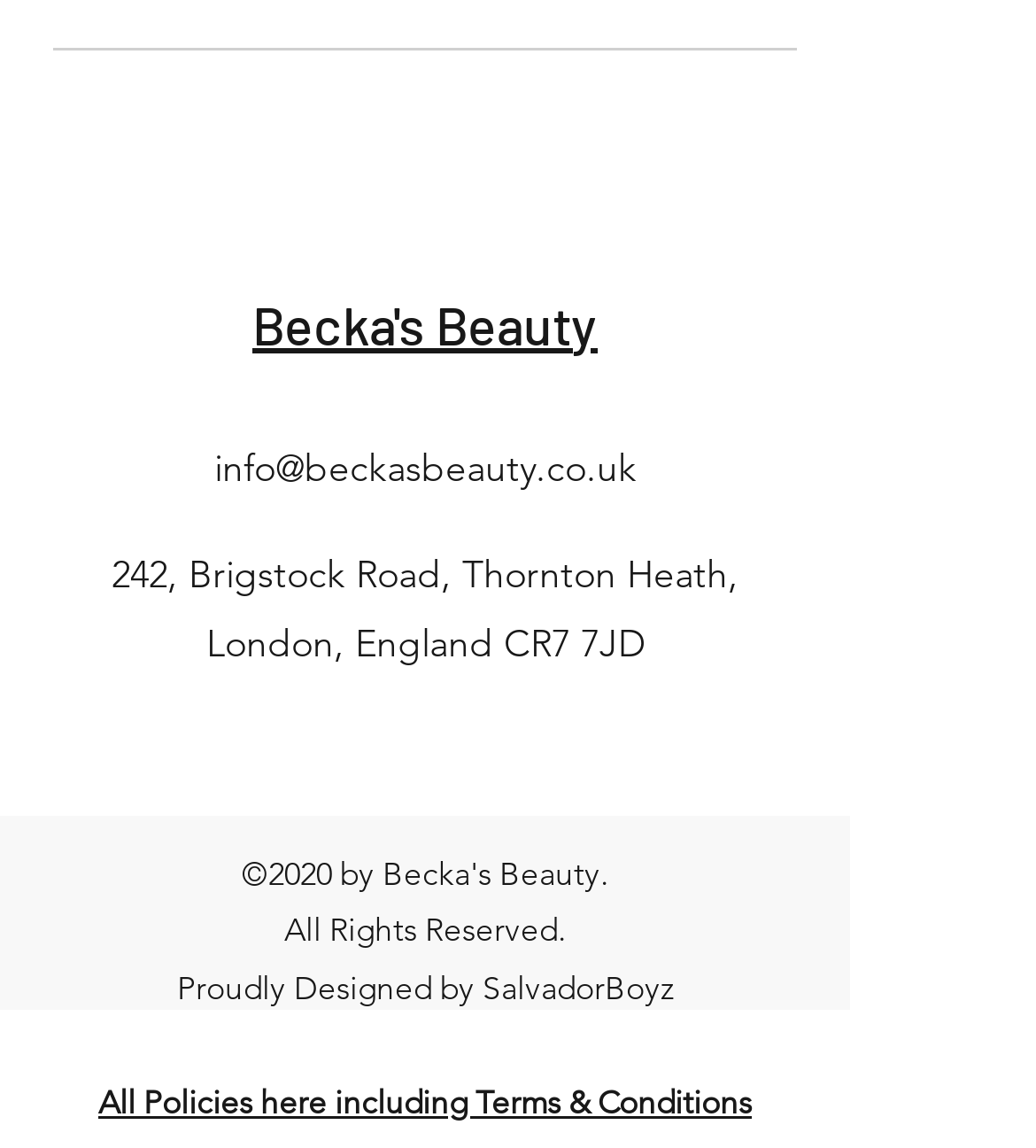What is the name of the beauty business?
Identify the answer in the screenshot and reply with a single word or phrase.

Becka's Beauty